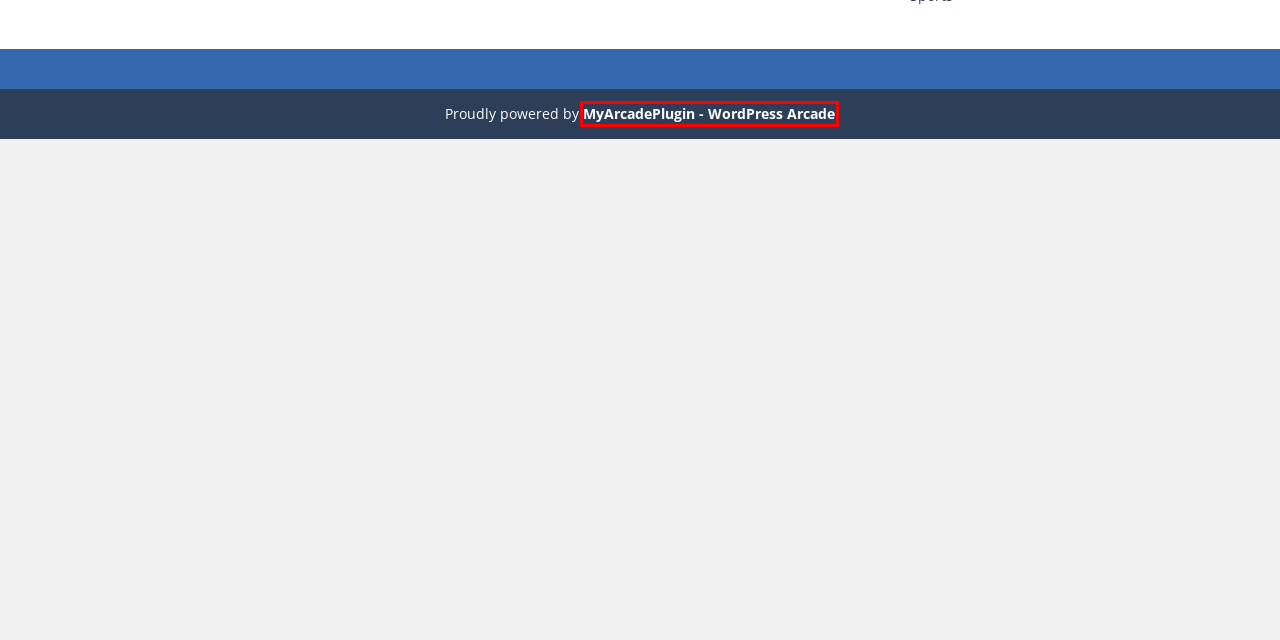Analyze the screenshot of a webpage that features a red rectangle bounding box. Pick the webpage description that best matches the new webpage you would see after clicking on the element within the red bounding box. Here are the candidates:
A. BW Pumpkin – Renda Games
B. Artic Fishing – Renda Games
C. Renda Games
D. MyArcadePlugin - Wordpress Arcade Plugin
E. Asteroix 2 – Renda Games
F. Ape Sling – Renda Games
G. Asteroix – Renda Games
H. April 2024 – Renda Games

D